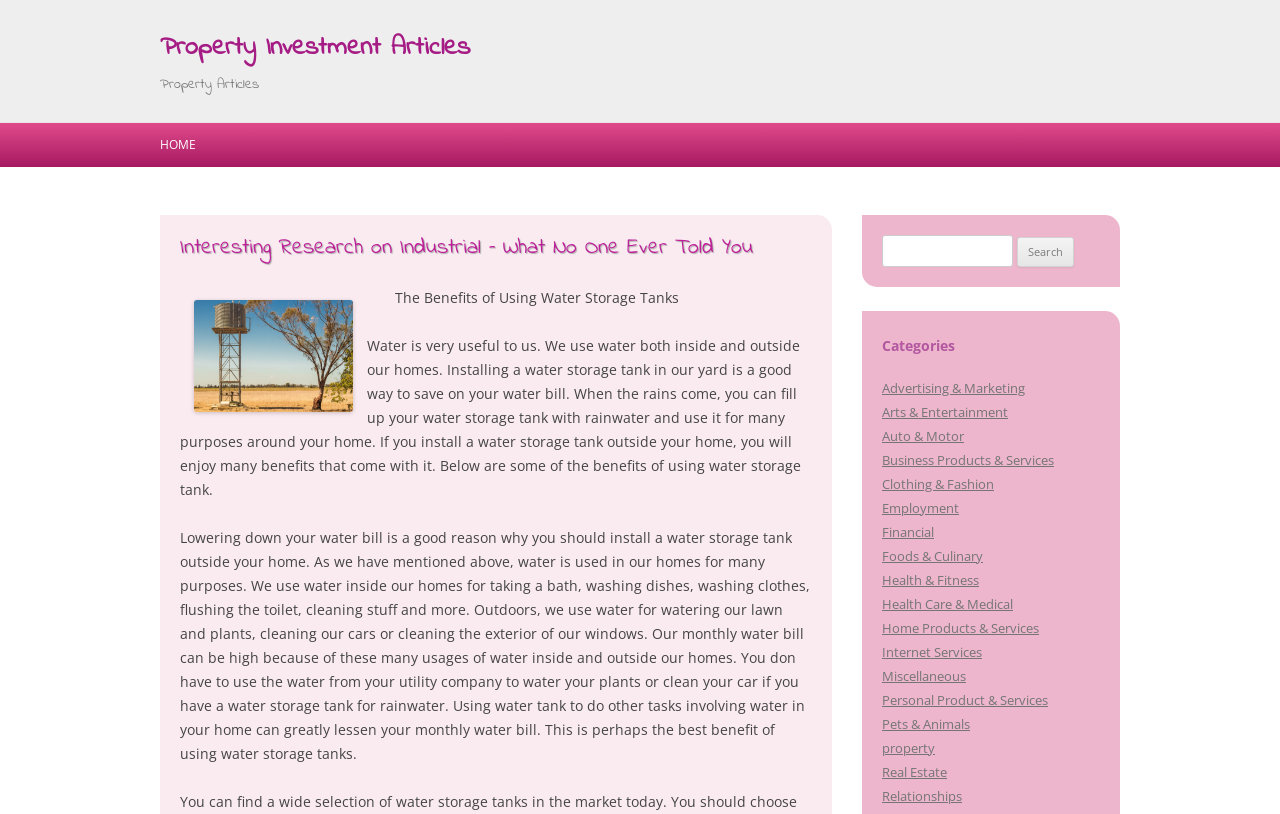Identify the bounding box coordinates of the element to click to follow this instruction: 'Click on the 'HOME' link'. Ensure the coordinates are four float values between 0 and 1, provided as [left, top, right, bottom].

[0.125, 0.151, 0.153, 0.205]